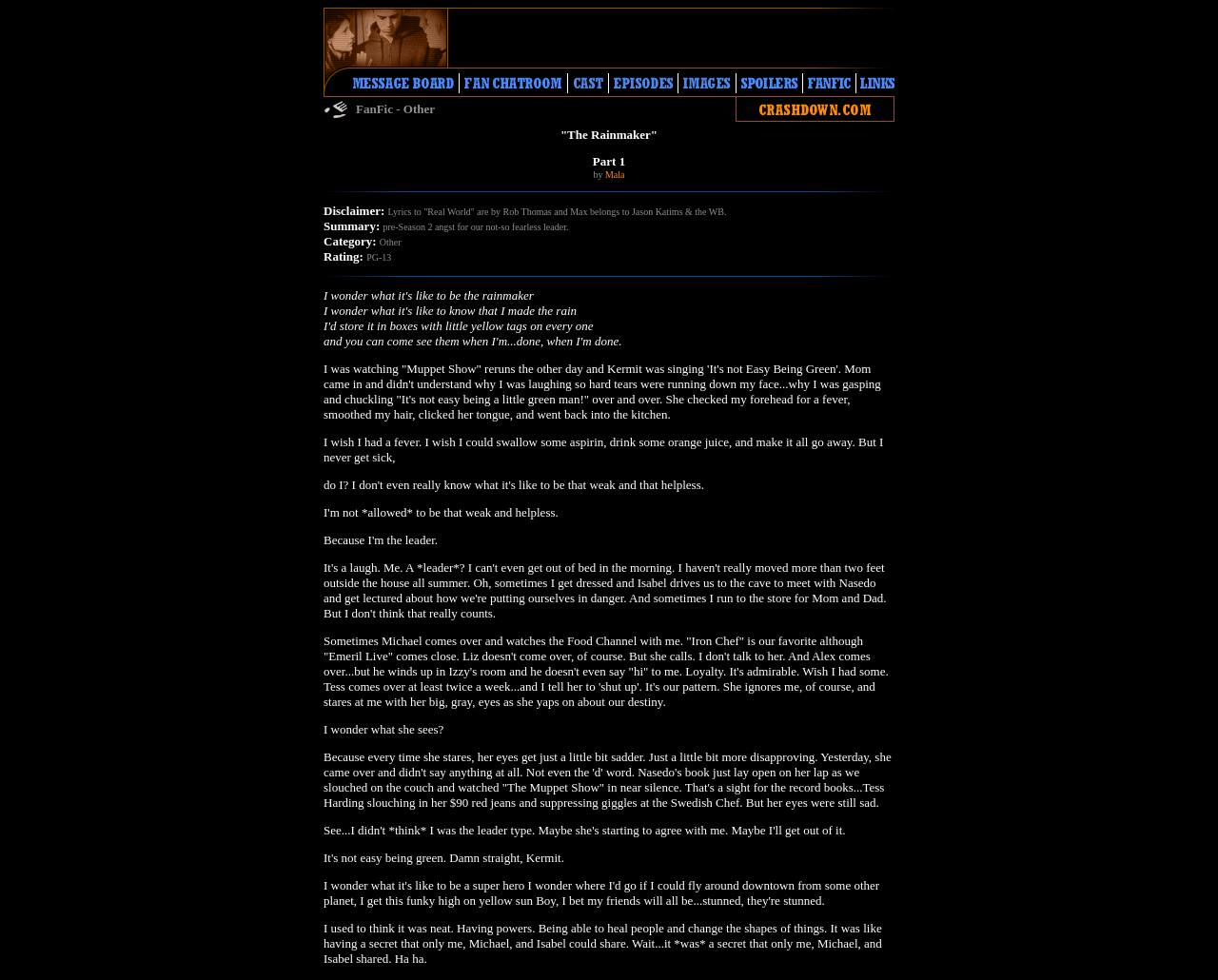Generate a thorough caption detailing the webpage content.

This webpage is dedicated to a fan fiction story called "Roswell: Crashdown" and features a layout with multiple sections and images. At the top, there is a table with several rows, each containing an image, a link, or an advertisement. The first row has a large image spanning the entire width of the table, while the subsequent rows have smaller images and links arranged side by side.

Below the top table, there is another table with a few rows. The first row has a cell with the title "FanFic - Other" and an image, while the second row has a link with an image. The third row has a cell with the title "The Rainmaker" and the fourth row has a cell with the title "Part 1 by Mala" and a link to the author's name.

The main content of the webpage is a fan fiction story, which starts with a disclaimer and a summary. The story is divided into paragraphs, each with a few sentences of text. The text is arranged in a single column, with no clear separation between paragraphs. The story appears to be a personal reflection of the protagonist, who is struggling with their powers and relationships with others.

Throughout the webpage, there are several images scattered throughout the layout, often accompanying links or breaking up the text. The overall design is simple, with a focus on presenting the fan fiction story and its accompanying images and links.